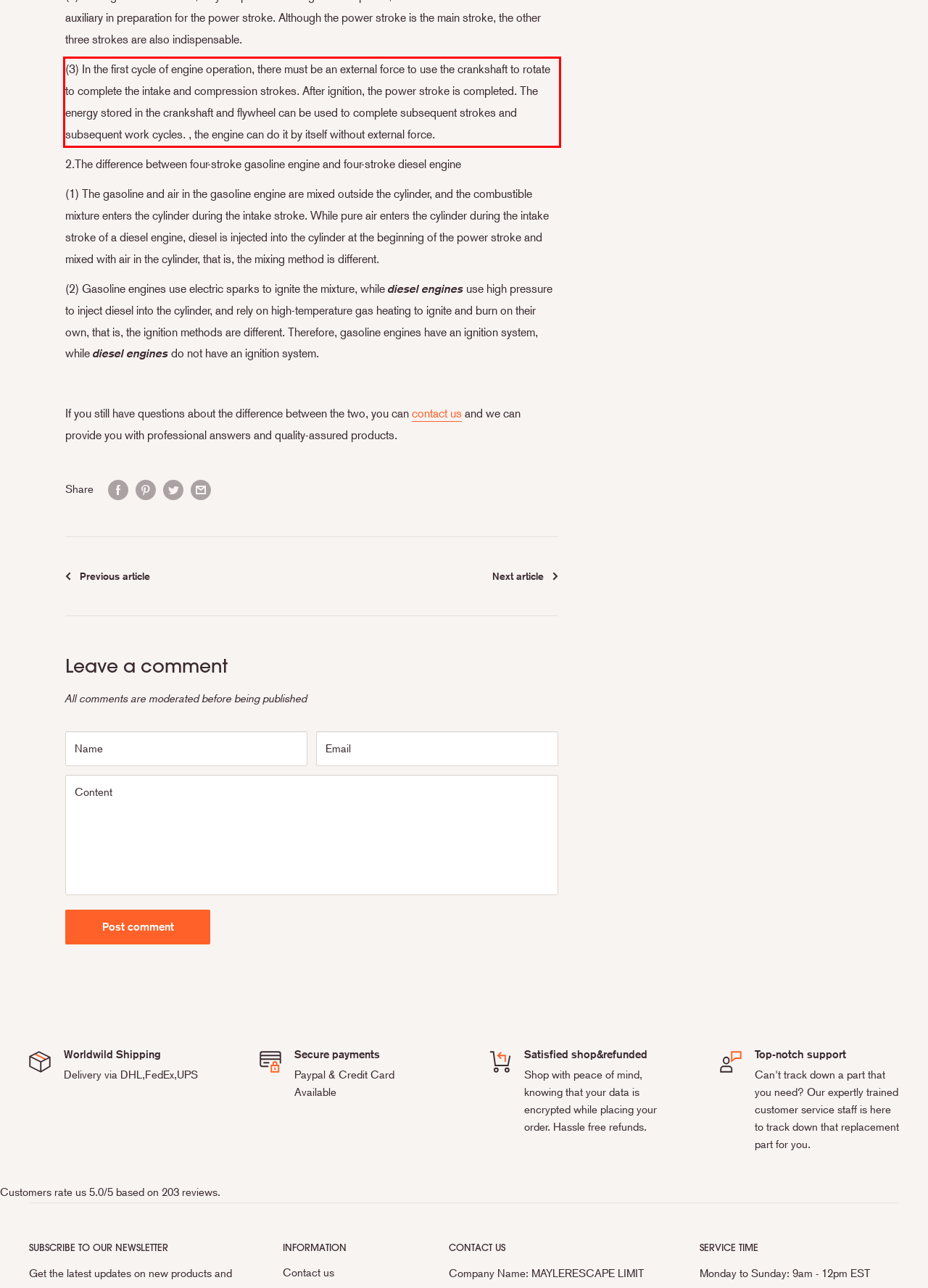Within the screenshot of the webpage, there is a red rectangle. Please recognize and generate the text content inside this red bounding box.

(3) In the first cycle of engine operation, there must be an external force to use the crankshaft to rotate to complete the intake and compression strokes. After ignition, the power stroke is completed. The energy stored in the crankshaft and flywheel can be used to complete subsequent strokes and subsequent work cycles. , the engine can do it by itself without external force.